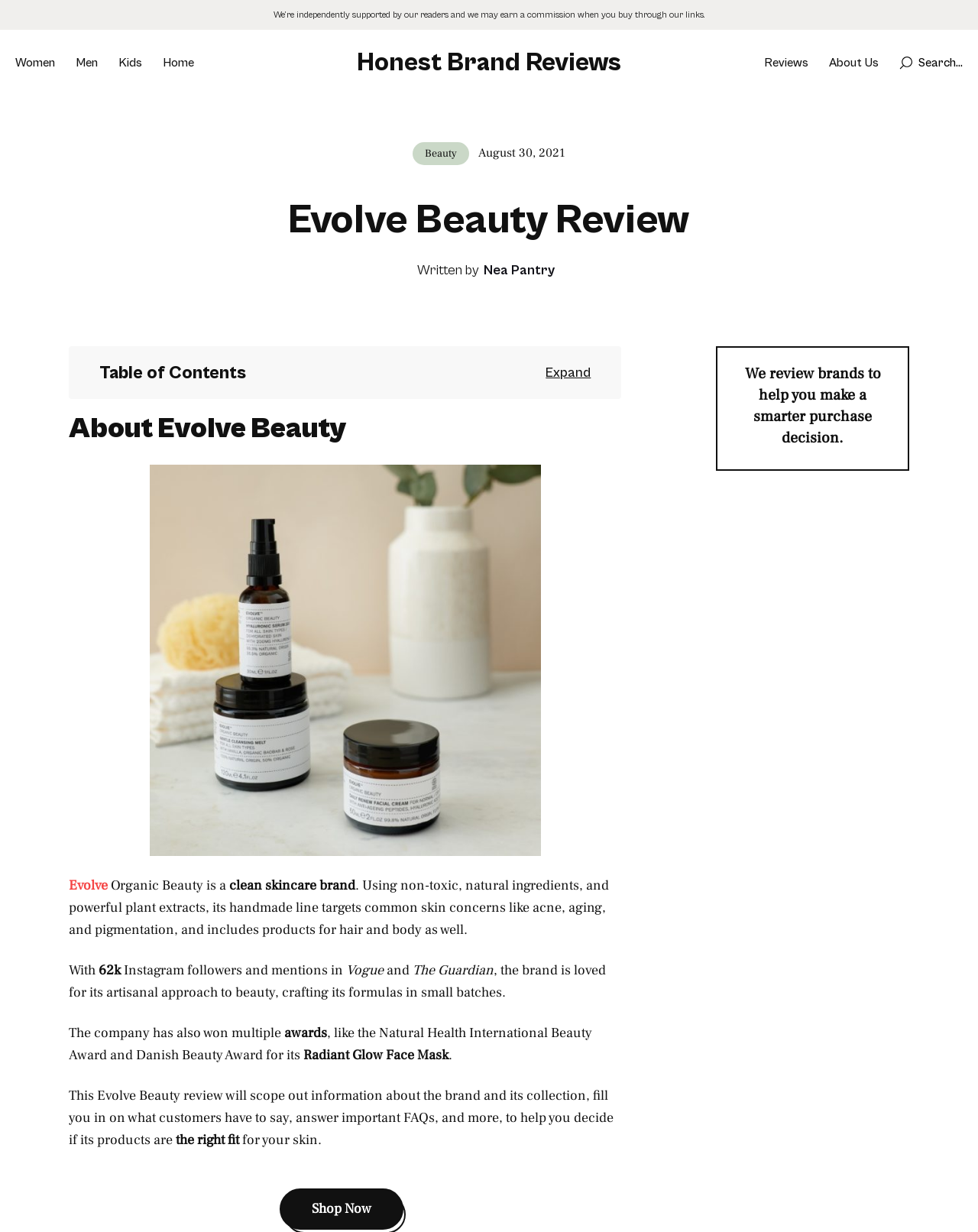Locate the bounding box coordinates of the clickable region necessary to complete the following instruction: "Read the 'About Evolve Beauty' section". Provide the coordinates in the format of four float numbers between 0 and 1, i.e., [left, top, right, bottom].

[0.07, 0.335, 0.635, 0.362]